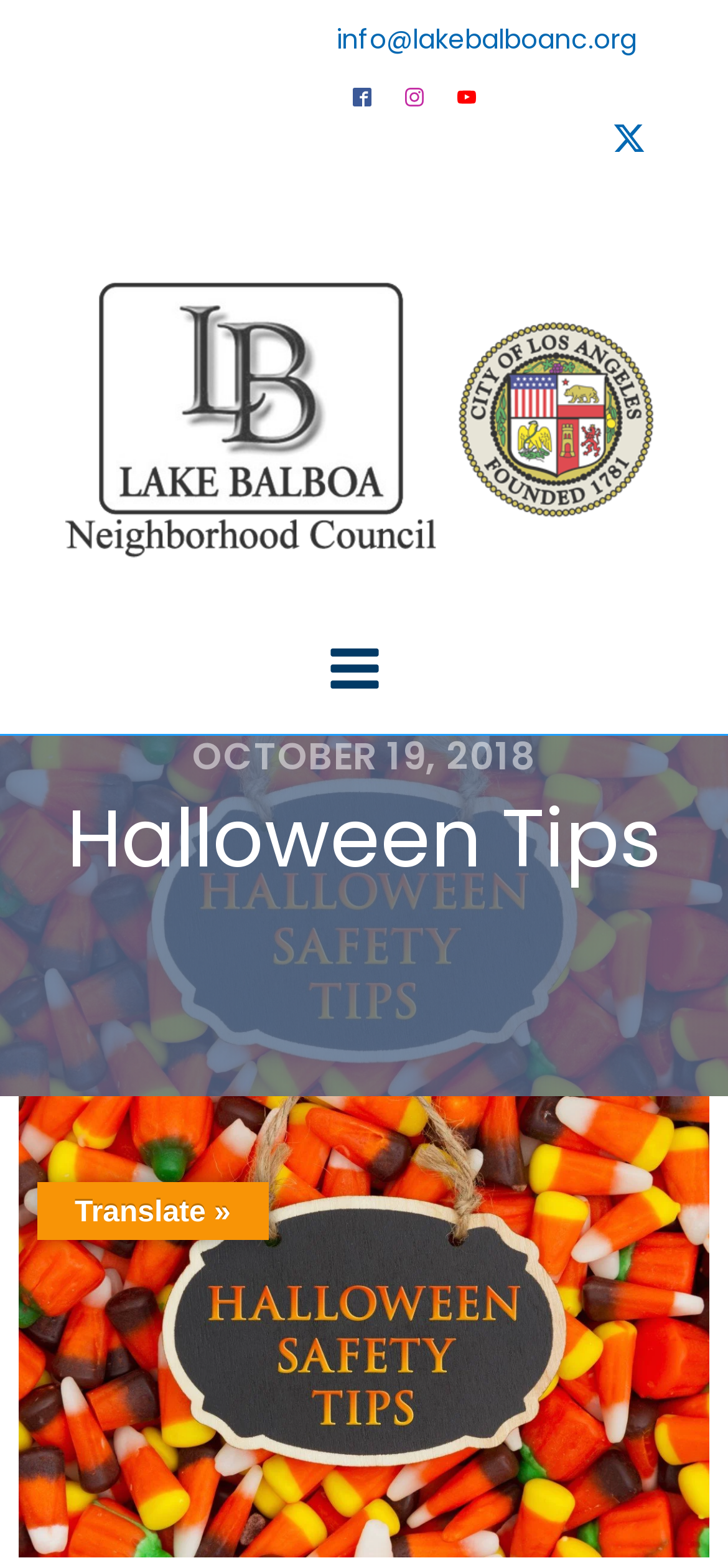Using the description "Visit our Instagram", predict the bounding box of the relevant HTML element.

[0.544, 0.05, 0.595, 0.073]